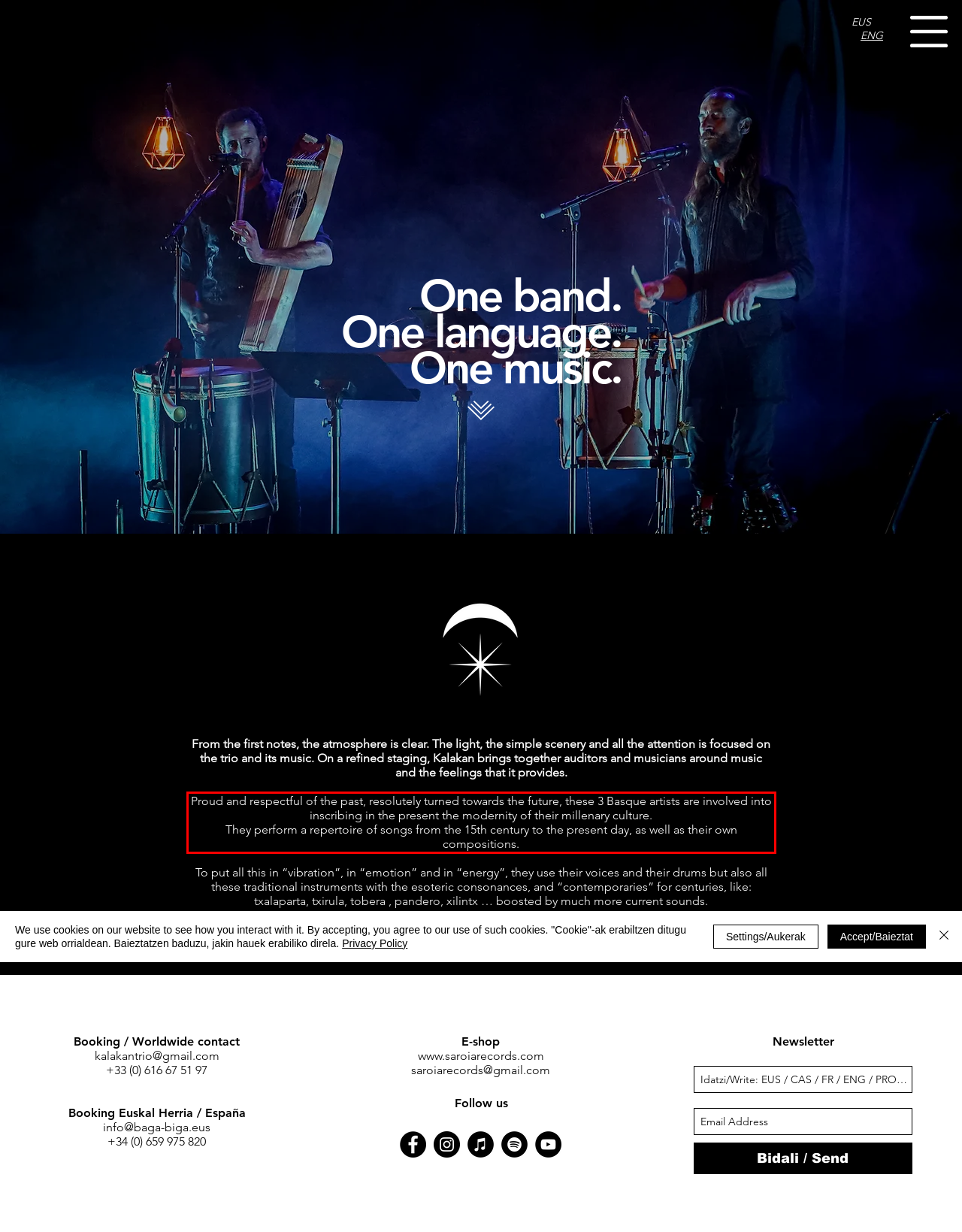Using OCR, extract the text content found within the red bounding box in the given webpage screenshot.

Proud and respectful of the past, resolutely turned towards the future, these 3 Basque artists are involved into inscribing in the present the modernity of their millenary culture. They perform a repertoire of songs from the 15th century to the present day, as well as their own compositions.